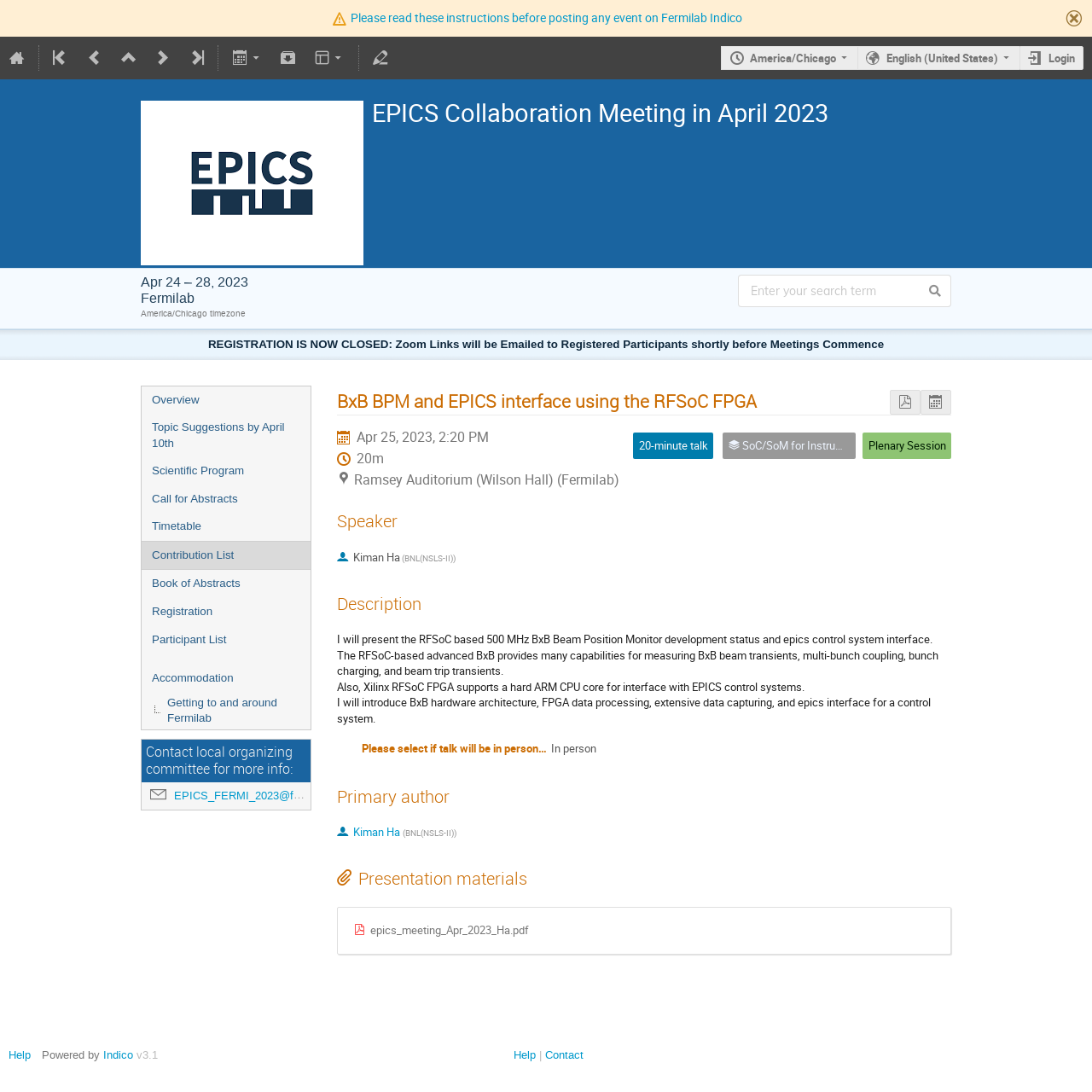Illustrate the webpage thoroughly, mentioning all important details.

The webpage is about the EPICS Collaboration Meeting in April 2023, held at the Fermi National Accelerator Laboratory. At the top, there is a heading with the title of the meeting, accompanied by an image. Below the heading, there is a section with essential information, including the dates of the meeting, the location, and the timezone.

On the top-right corner, there are several links and icons, including a search bar, a login button, and language and timezone settings. Below these links, there is a prominent notice stating that registration is now closed and that Zoom links will be emailed to registered participants shortly before the meetings commence.

The main content of the webpage is divided into several sections. The first section has links to various topics, including the overview, topic suggestions, scientific program, call for abstracts, timetable, contribution list, book of abstracts, registration, participant list, and accommodation. 

The second section appears to be about a specific presentation, with details such as the title, speaker, description, and presentation materials. The speaker's information, including their name and affiliation, is provided. The description of the presentation is a lengthy text that explains the topic, including the development status and EPICS control system interface.

Below the presentation details, there is a table with a single row, asking the speaker to select whether the talk will be in person or on Zoom. 

The webpage also has a section with contact information, including an email address for the local organizing committee. At the bottom, there are links to help, powered by Indico, and contact information.